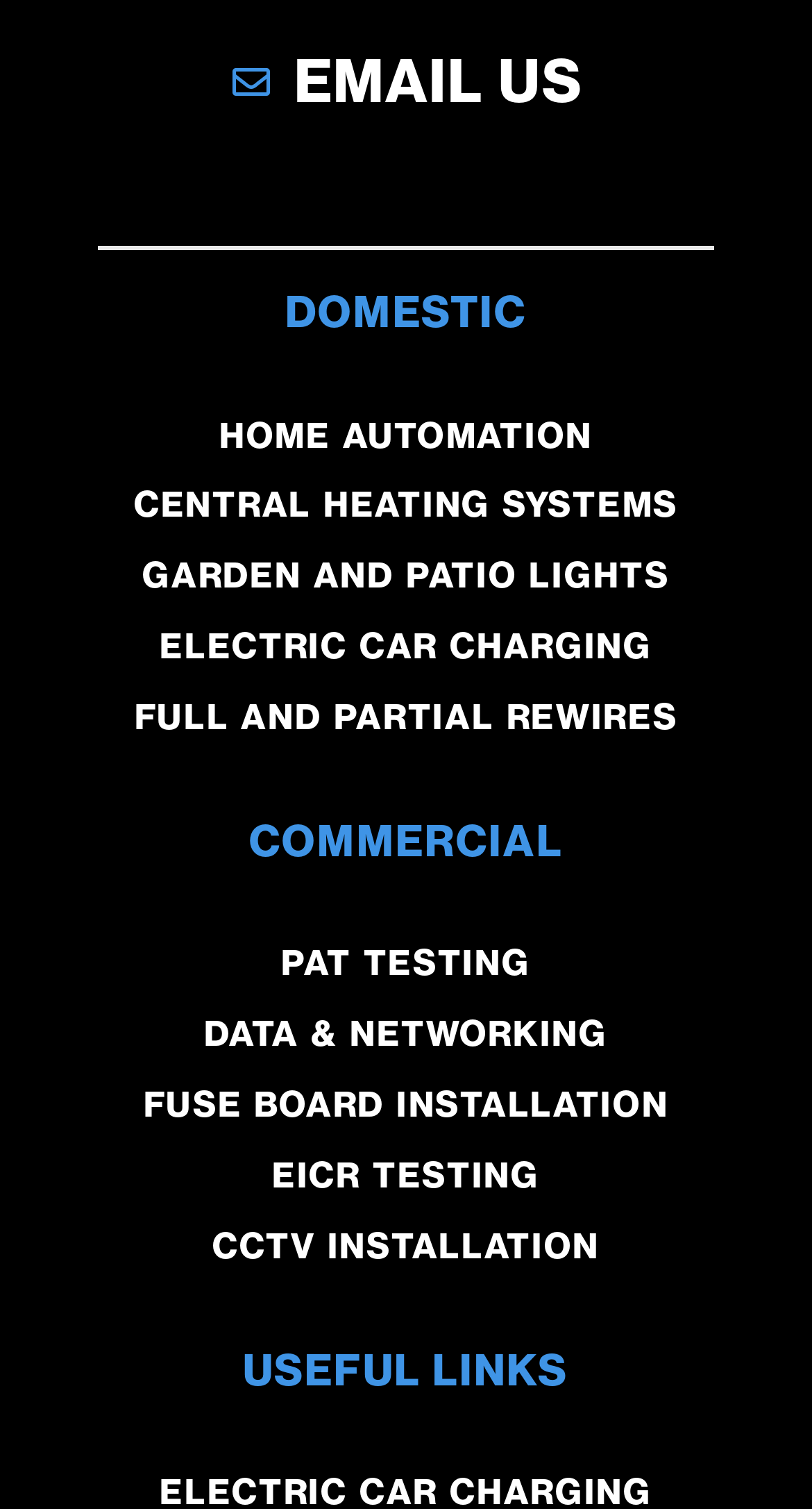Can you specify the bounding box coordinates for the region that should be clicked to fulfill this instruction: "click on EMAIL US".

[0.026, 0.019, 0.974, 0.087]